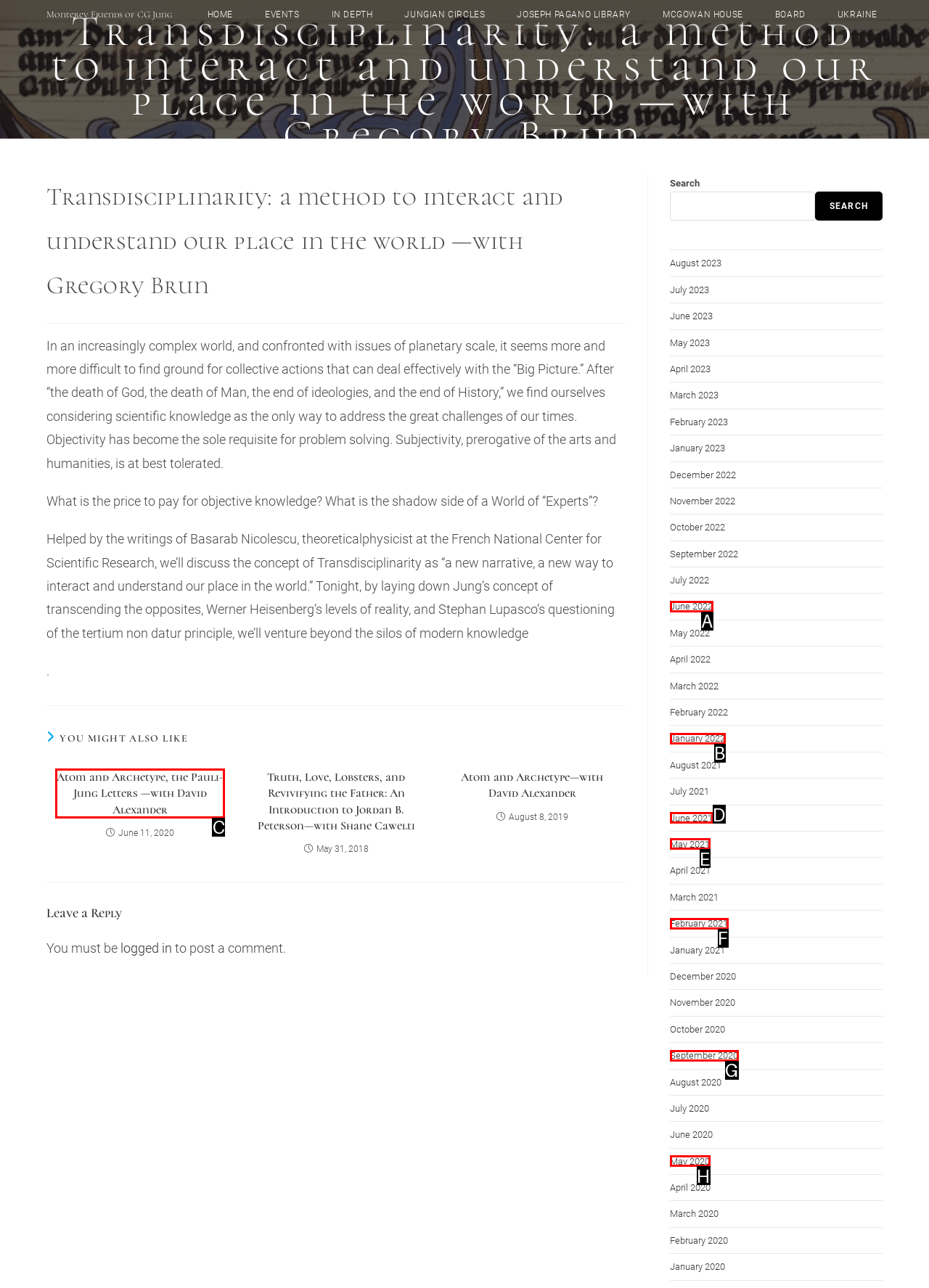Identify the matching UI element based on the description: May 2021
Reply with the letter from the available choices.

E